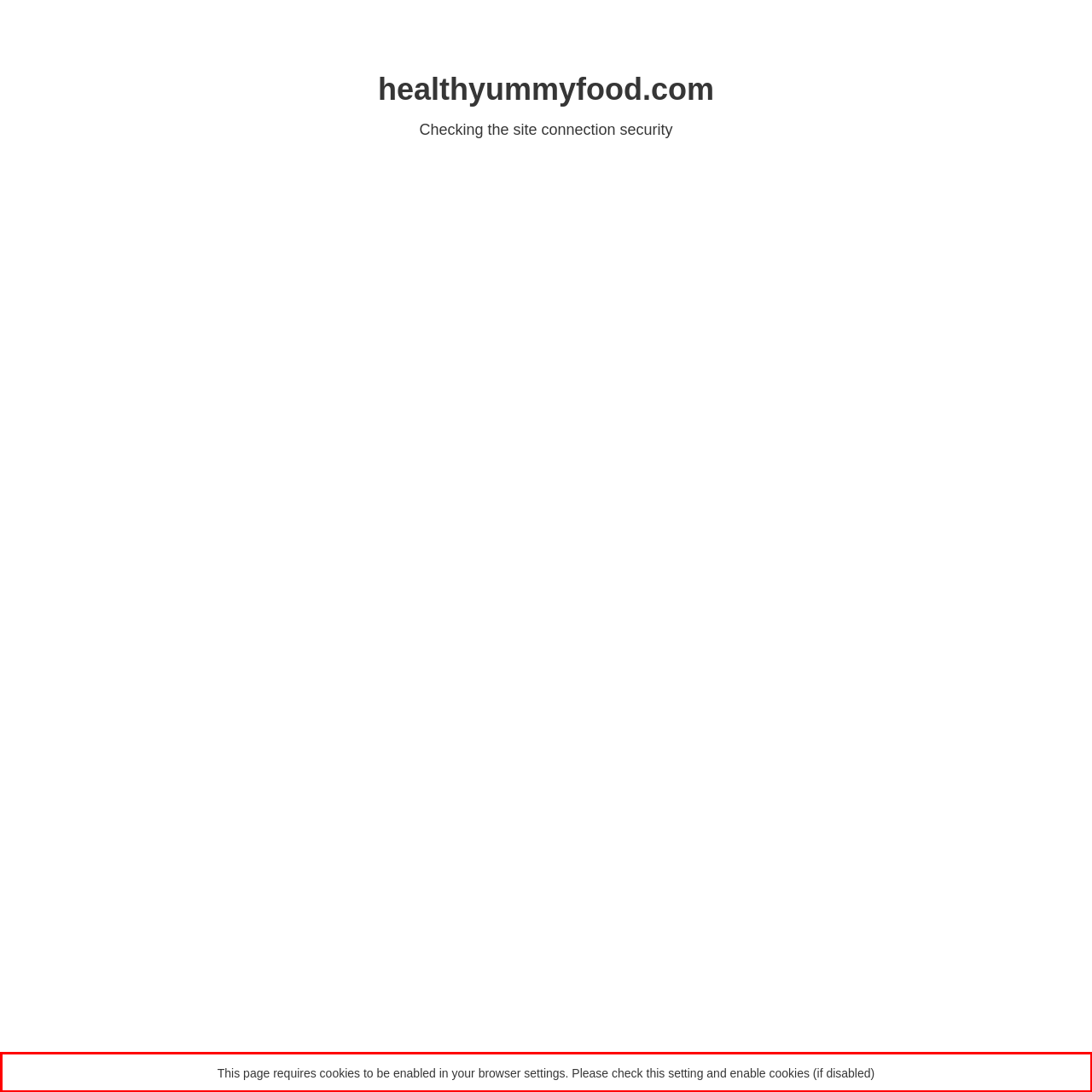From the screenshot of the webpage, locate the red bounding box and extract the text contained within that area.

This page requires cookies to be enabled in your browser settings. Please check this setting and enable cookies (if disabled)